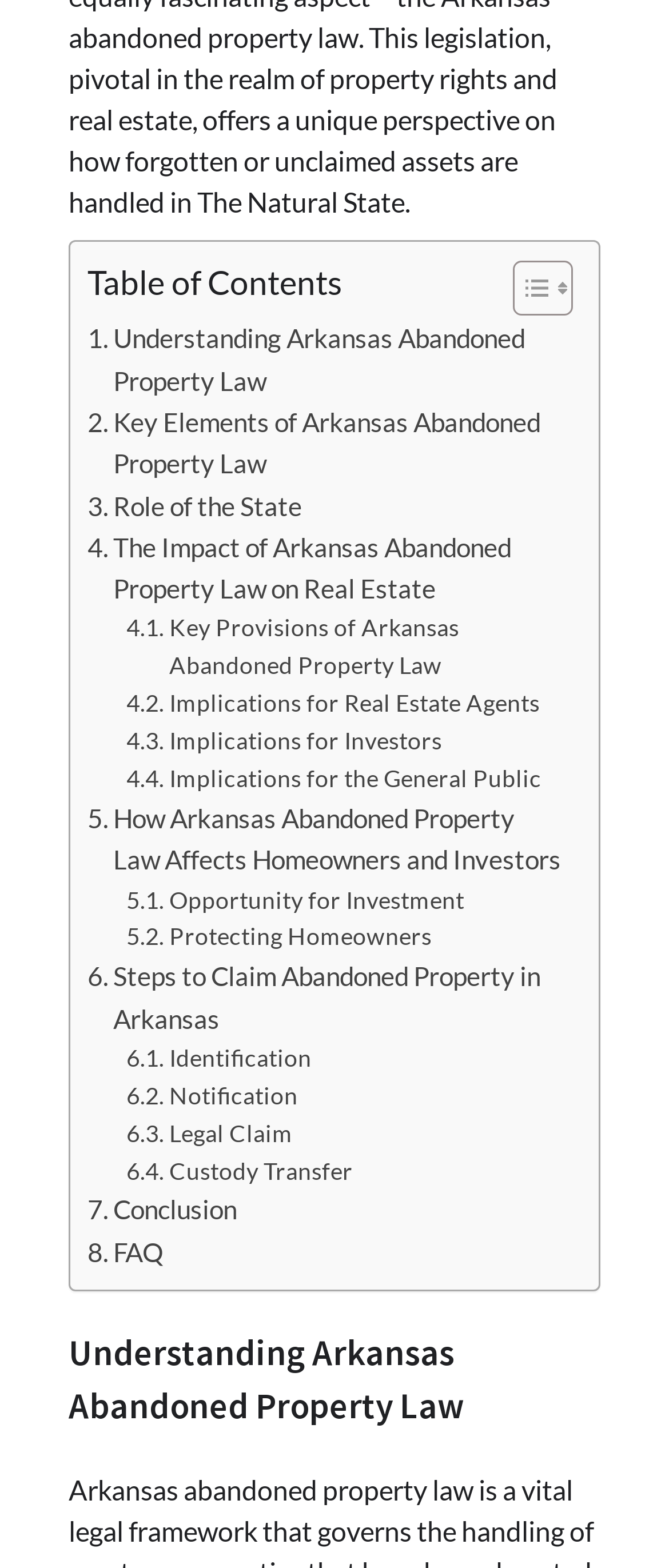Find the bounding box coordinates of the element you need to click on to perform this action: 'Explore the Role of the State'. The coordinates should be represented by four float values between 0 and 1, in the format [left, top, right, bottom].

[0.131, 0.309, 0.451, 0.336]